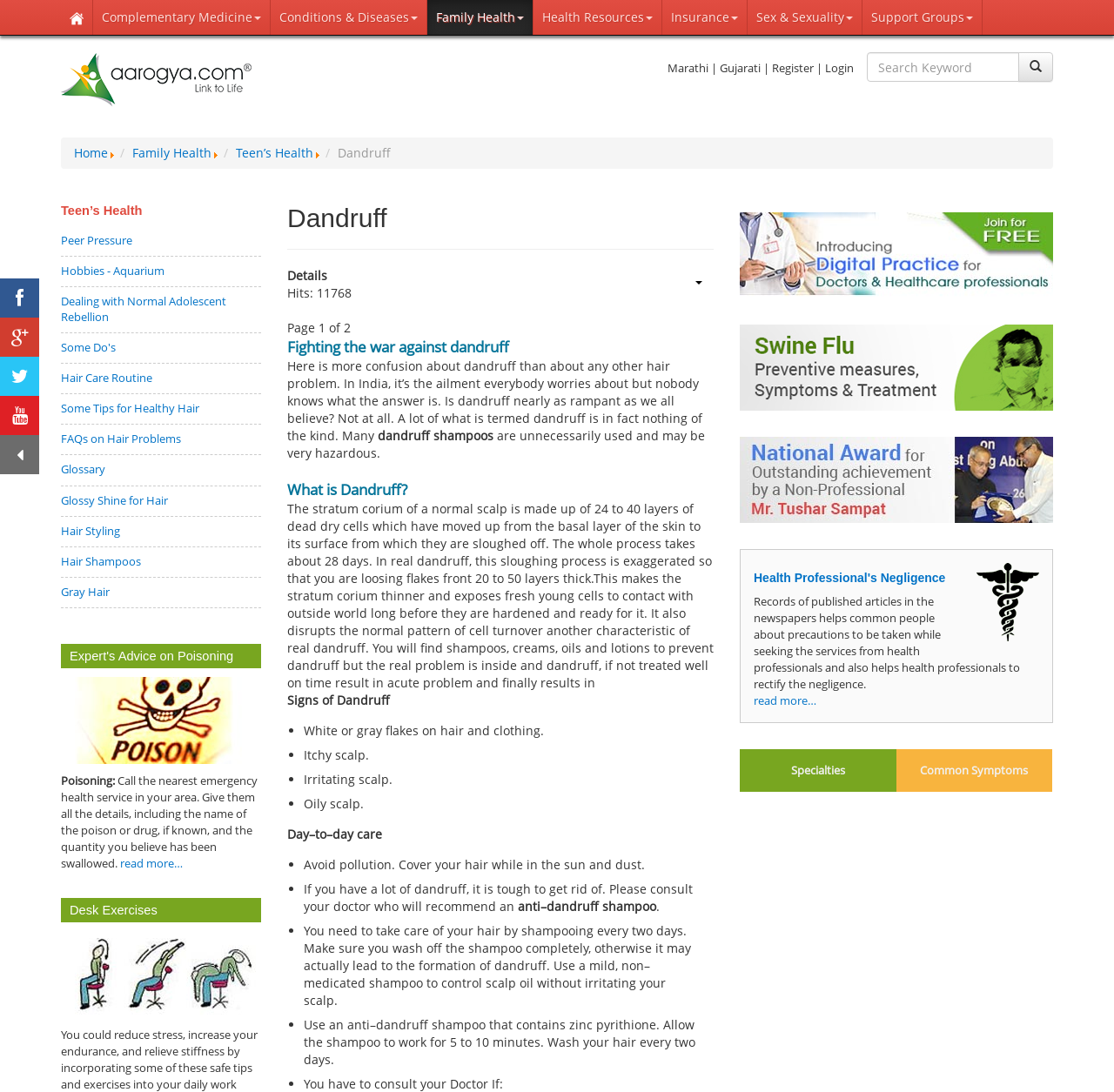Please specify the bounding box coordinates in the format (top-left x, top-left y, bottom-right x, bottom-right y), with values ranging from 0 to 1. Identify the bounding box for the UI component described as follows: Health Professional's Negligence

[0.677, 0.523, 0.849, 0.535]